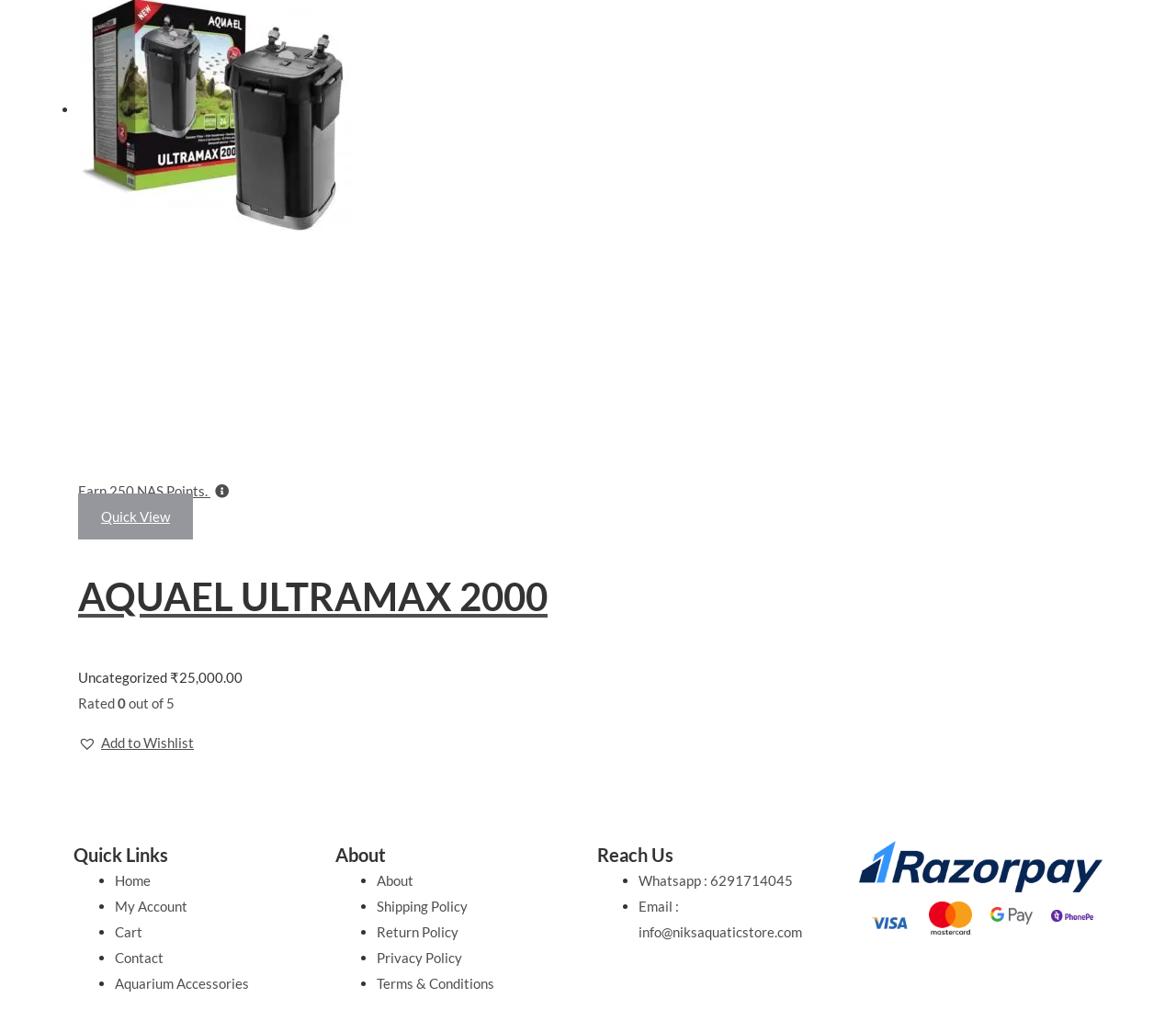What is the rating of the product?
Provide a short answer using one word or a brief phrase based on the image.

out of 5